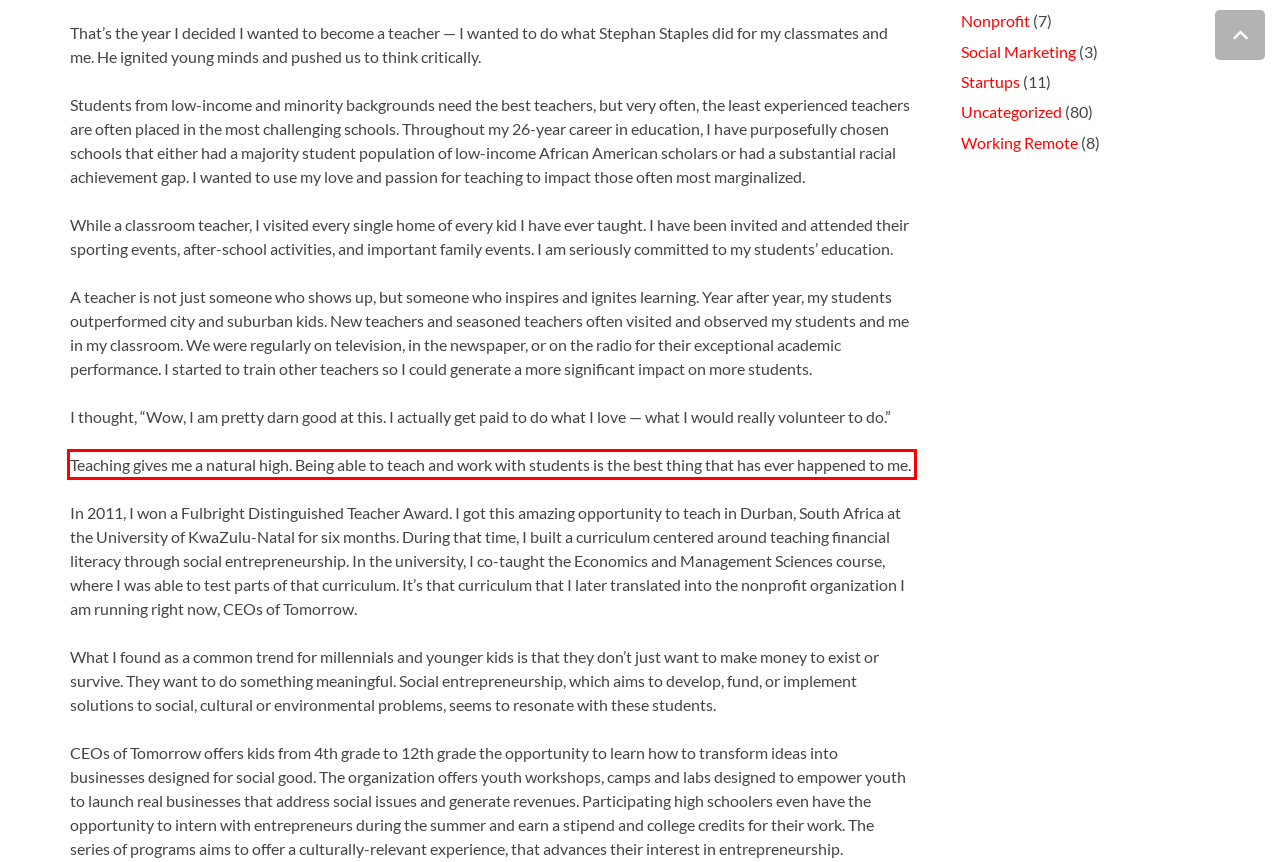In the screenshot of the webpage, find the red bounding box and perform OCR to obtain the text content restricted within this red bounding box.

Teaching gives me a natural high. Being able to teach and work with students is the best thing that has ever happened to me.